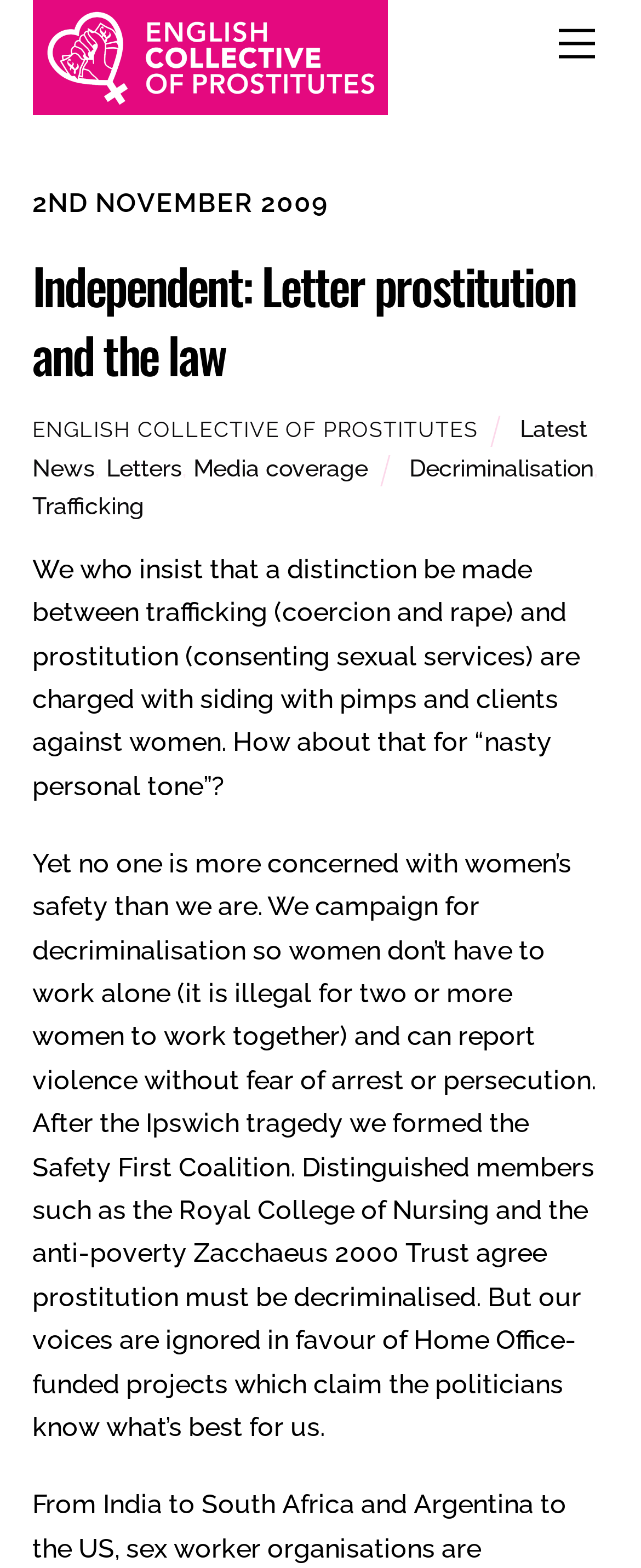Give a detailed explanation of the elements present on the webpage.

The webpage appears to be an article or opinion piece from the English Collective of Prostitutes, with a focus on prostitution and the law. At the top right corner, there is a "Menu" link. Below it, on the left side, is the logo of the English Collective of Prostitutes, accompanied by a timestamp "2ND NOVEMBER 2009". 

The main content of the webpage is divided into two sections. The first section is a heading that reads "Independent: Letter prostitution and the law", which is a link. Below it, there are several links to different categories, including "Latest News", "Letters", "Media coverage", "Decriminalisation", and "Trafficking", arranged horizontally across the page.

The second section is the main article, which discusses the distinction between trafficking and prostitution. The article argues that the authors' campaign for decriminalization is motivated by a concern for women's safety, and that their voices are often ignored in favor of government-funded projects. The article is divided into two paragraphs, with the first paragraph setting out the authors' position and the second paragraph providing more details about their campaign and its supporters.

At the bottom right corner of the page, there is a "Back To Top" link.